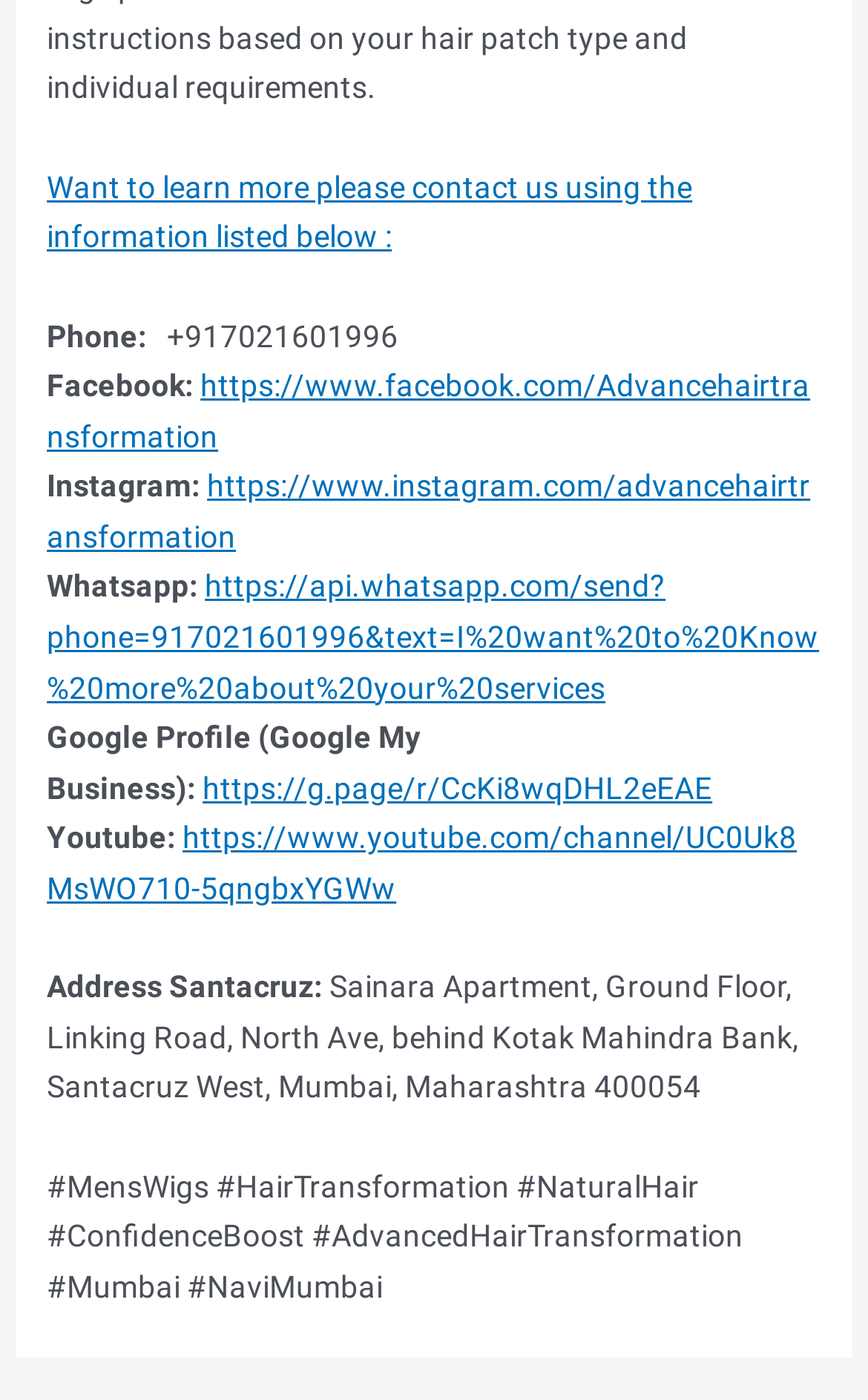Answer the question below with a single word or a brief phrase: 
How many social media platforms are listed?

5